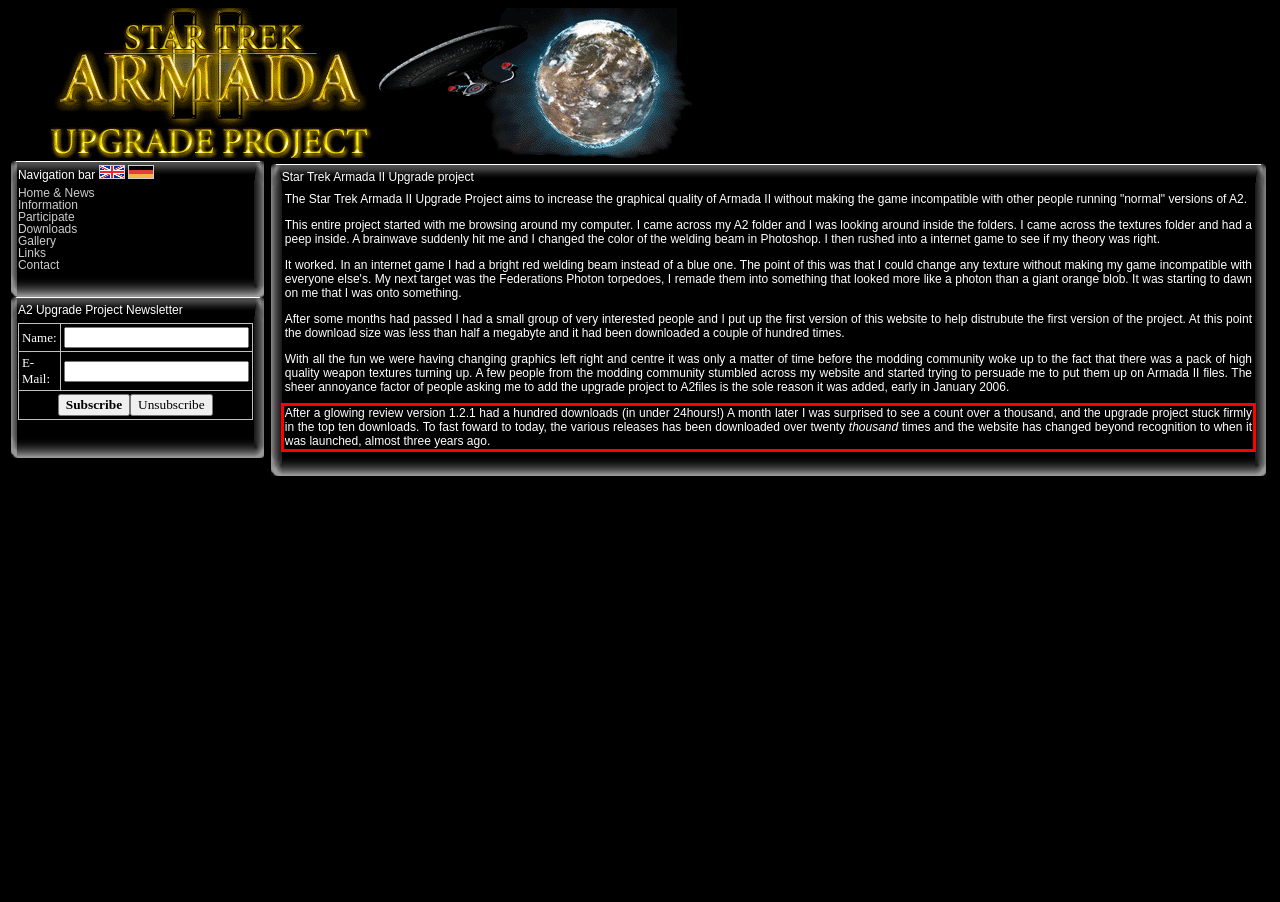Given a screenshot of a webpage with a red bounding box, please identify and retrieve the text inside the red rectangle.

After a glowing review version 1.2.1 had a hundred downloads (in under 24hours!) A month later I was surprised to see a count over a thousand, and the upgrade project stuck firmly in the top ten downloads. To fast foward to today, the various releases has been downloaded over twenty thousand times and the website has changed beyond recognition to when it was launched, almost three years ago.